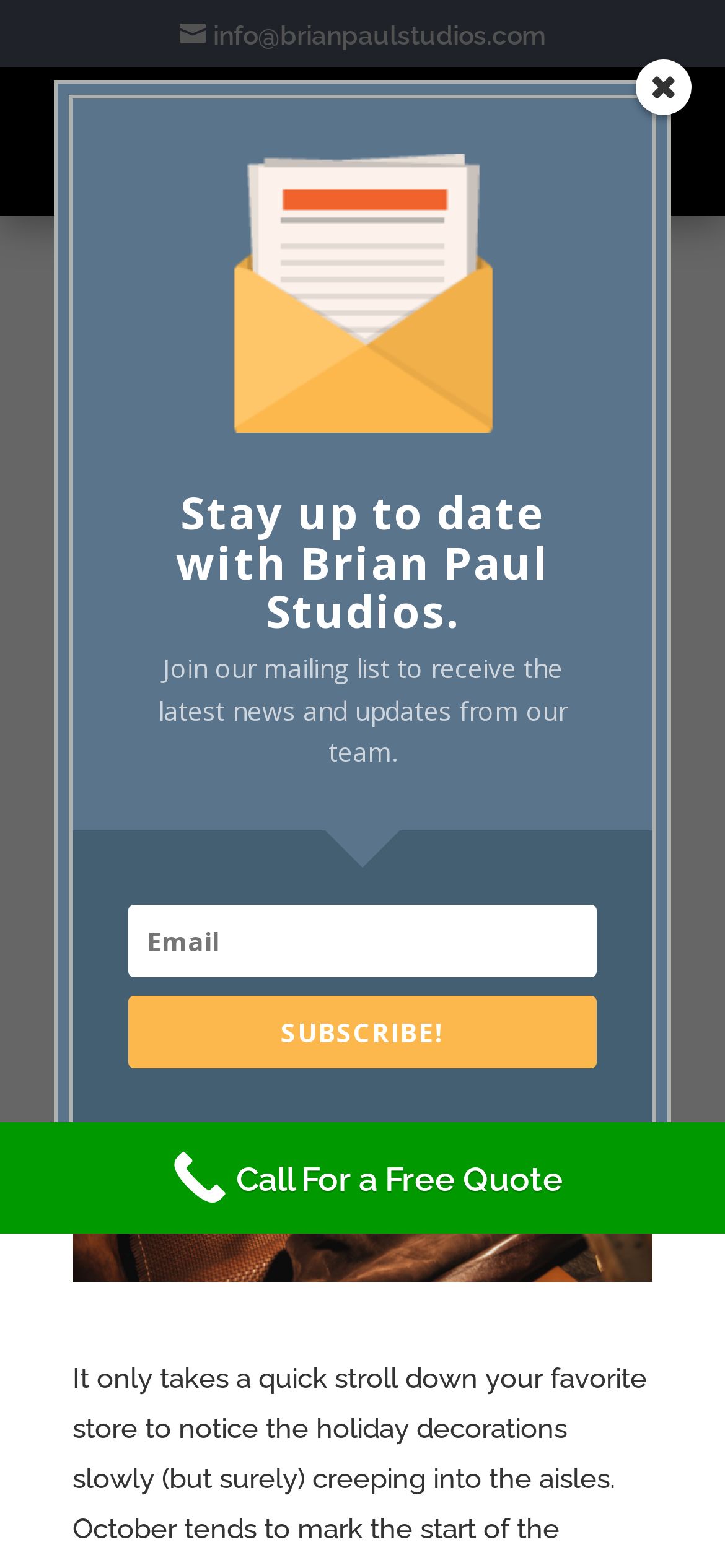What is the call-to-action for the mailing list?
Analyze the image and provide a thorough answer to the question.

The call-to-action for the mailing list can be found below the text 'Join our mailing list to receive the latest news and updates from our team.' It is a button labeled 'SUBSCRIBE!', which suggests that users should click on it to subscribe to the mailing list.